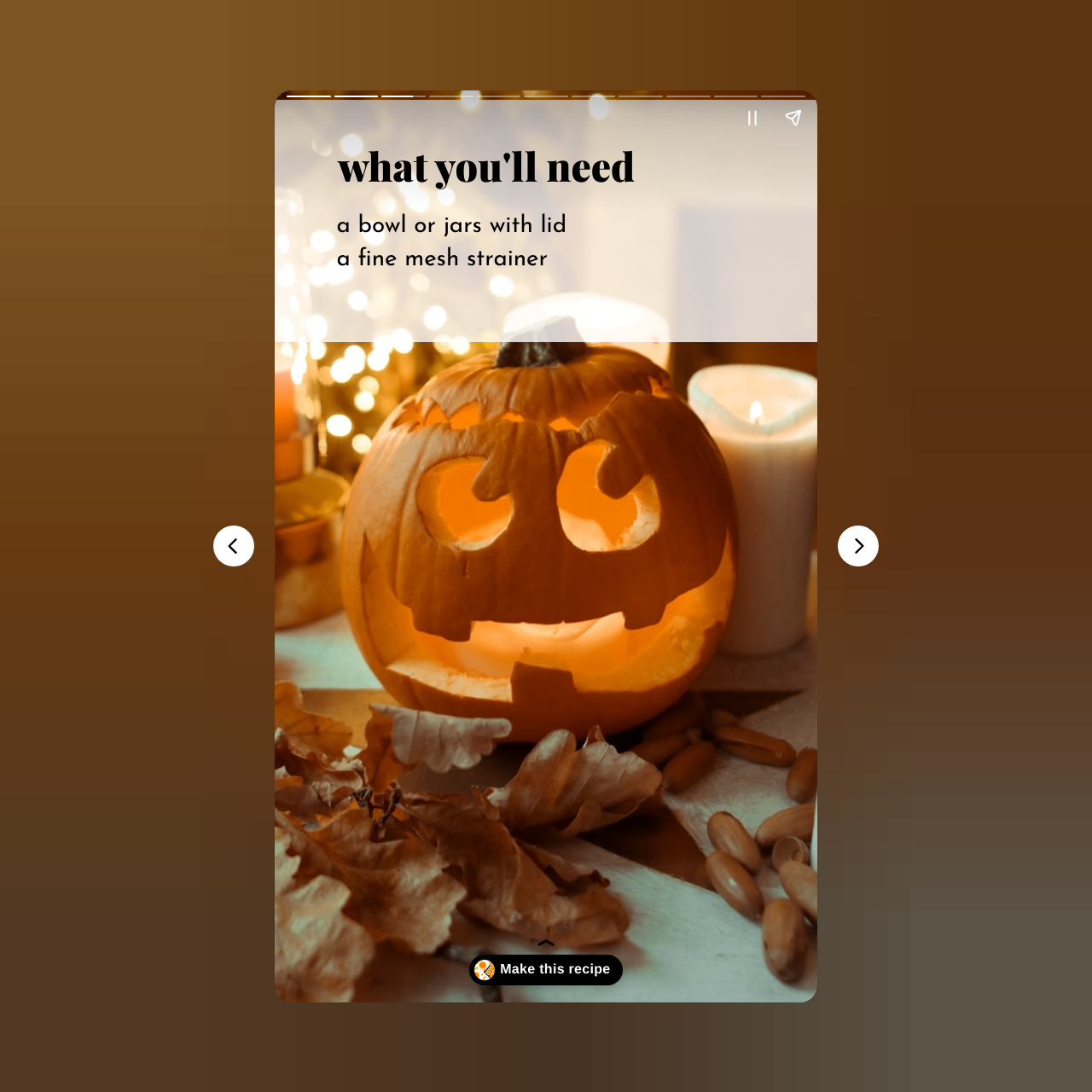What is the likely use of the resulting infused vodka?
Give a detailed response to the question by analyzing the screenshot.

According to the webpage, the infused vodka is 'Great for shooters', indicating that it is intended to be used as a base for making shooters or other mixed drinks.